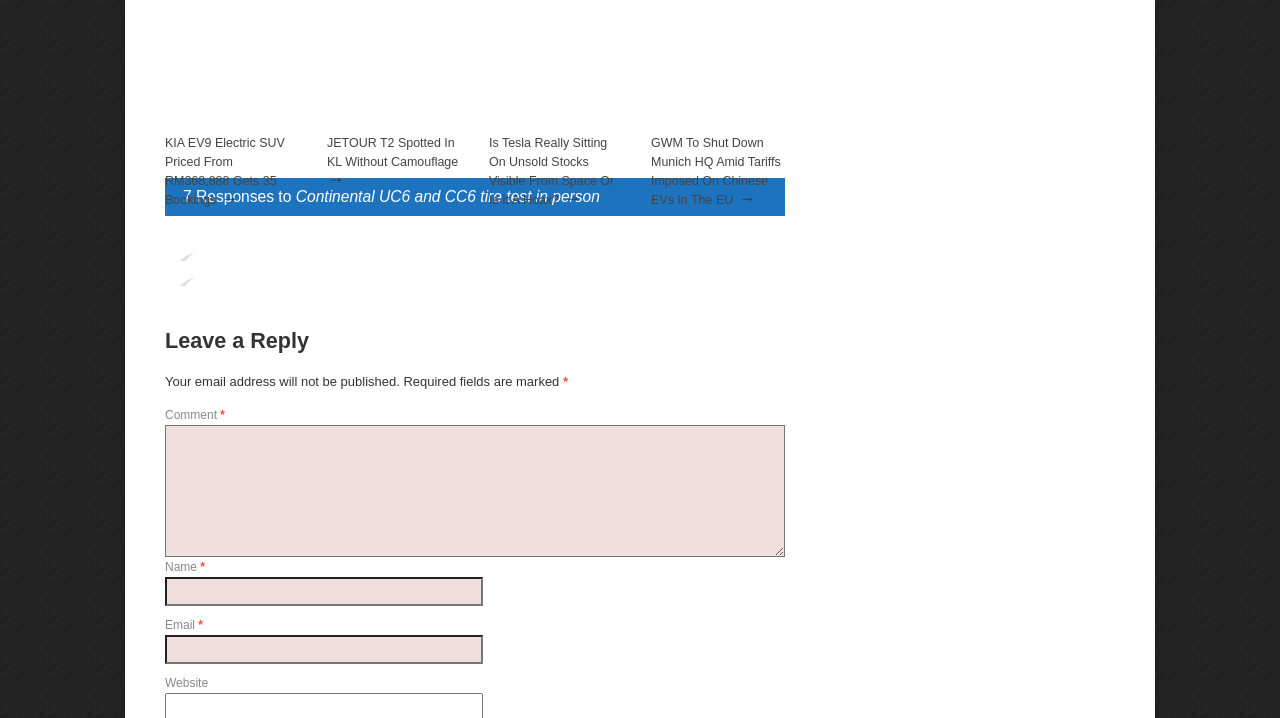Point out the bounding box coordinates of the section to click in order to follow this instruction: "Enter your name".

[0.129, 0.804, 0.377, 0.845]